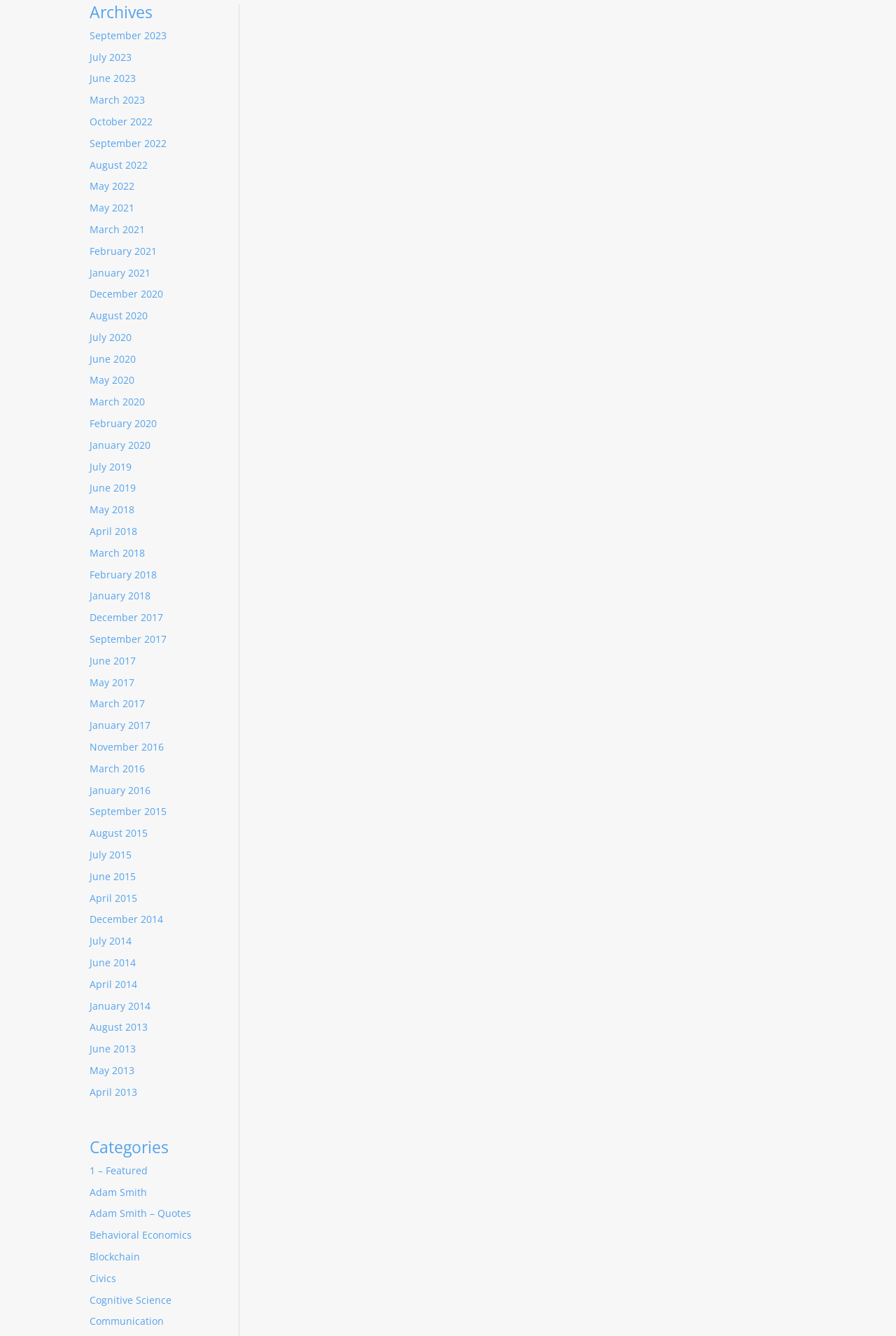Please identify the bounding box coordinates of the element's region that should be clicked to execute the following instruction: "Read articles about Adam Smith". The bounding box coordinates must be four float numbers between 0 and 1, i.e., [left, top, right, bottom].

[0.1, 0.887, 0.164, 0.897]